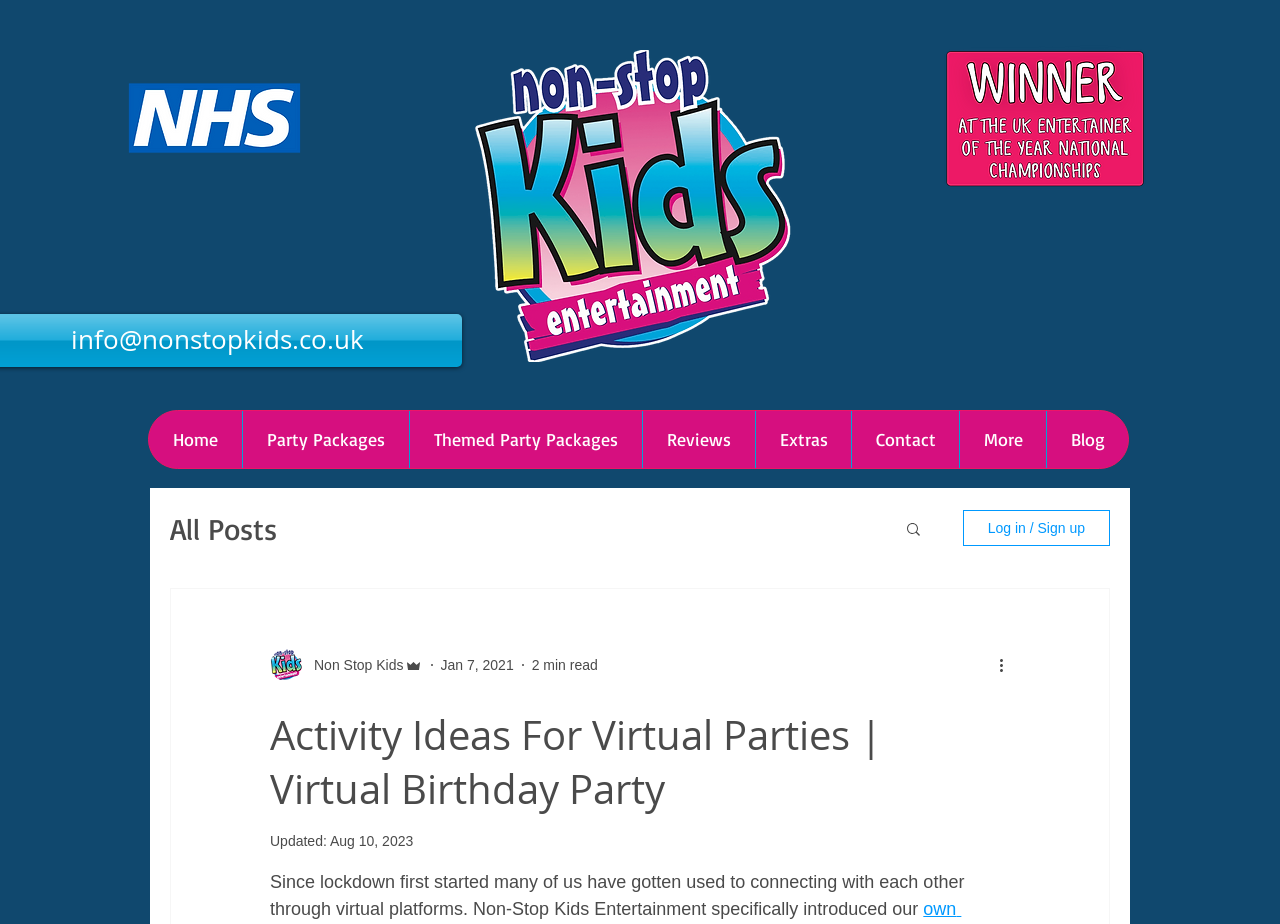What is the name of the entertainment company?
Look at the image and construct a detailed response to the question.

I found the answer by looking at the logo image with the text 'Non Stop Kids Entertainment' on the top left of the webpage.